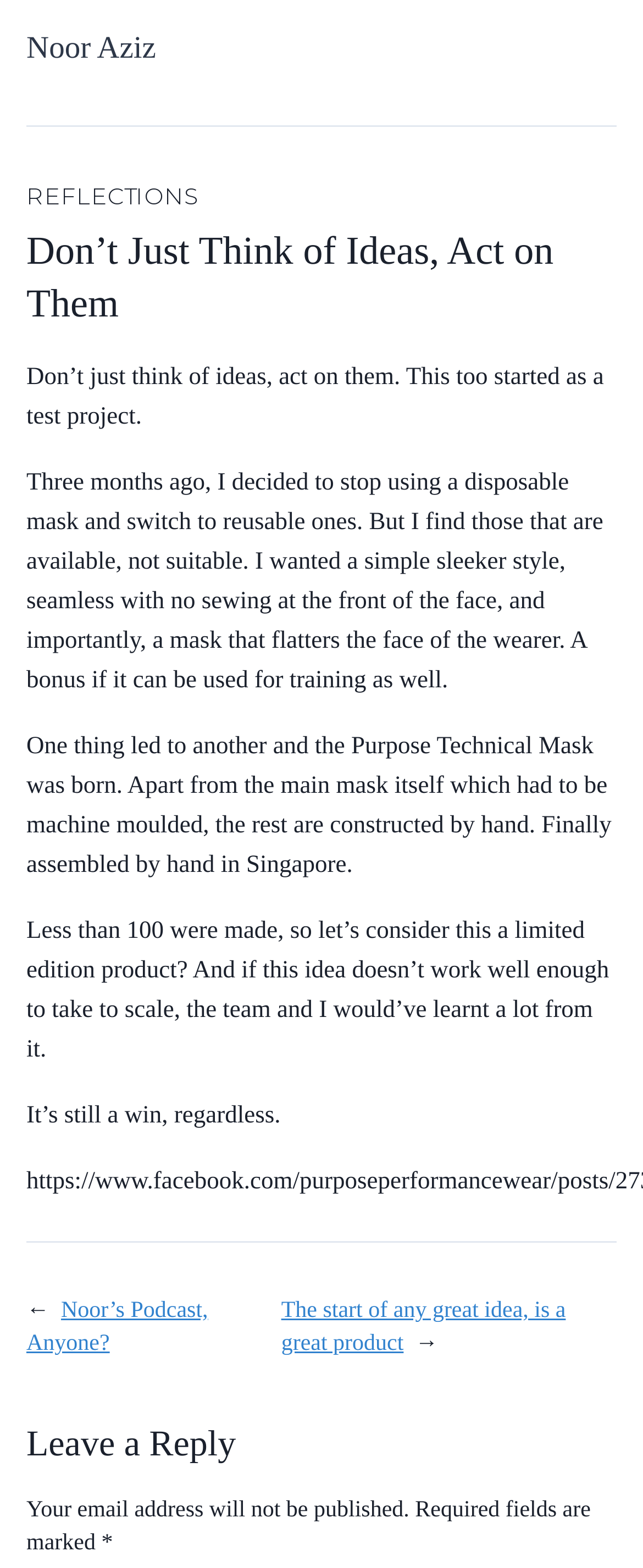What is the name of the product?
Utilize the information in the image to give a detailed answer to the question.

The name of the product can be found in the third paragraph of the text, which mentions 'the Purpose Technical Mask was born'.